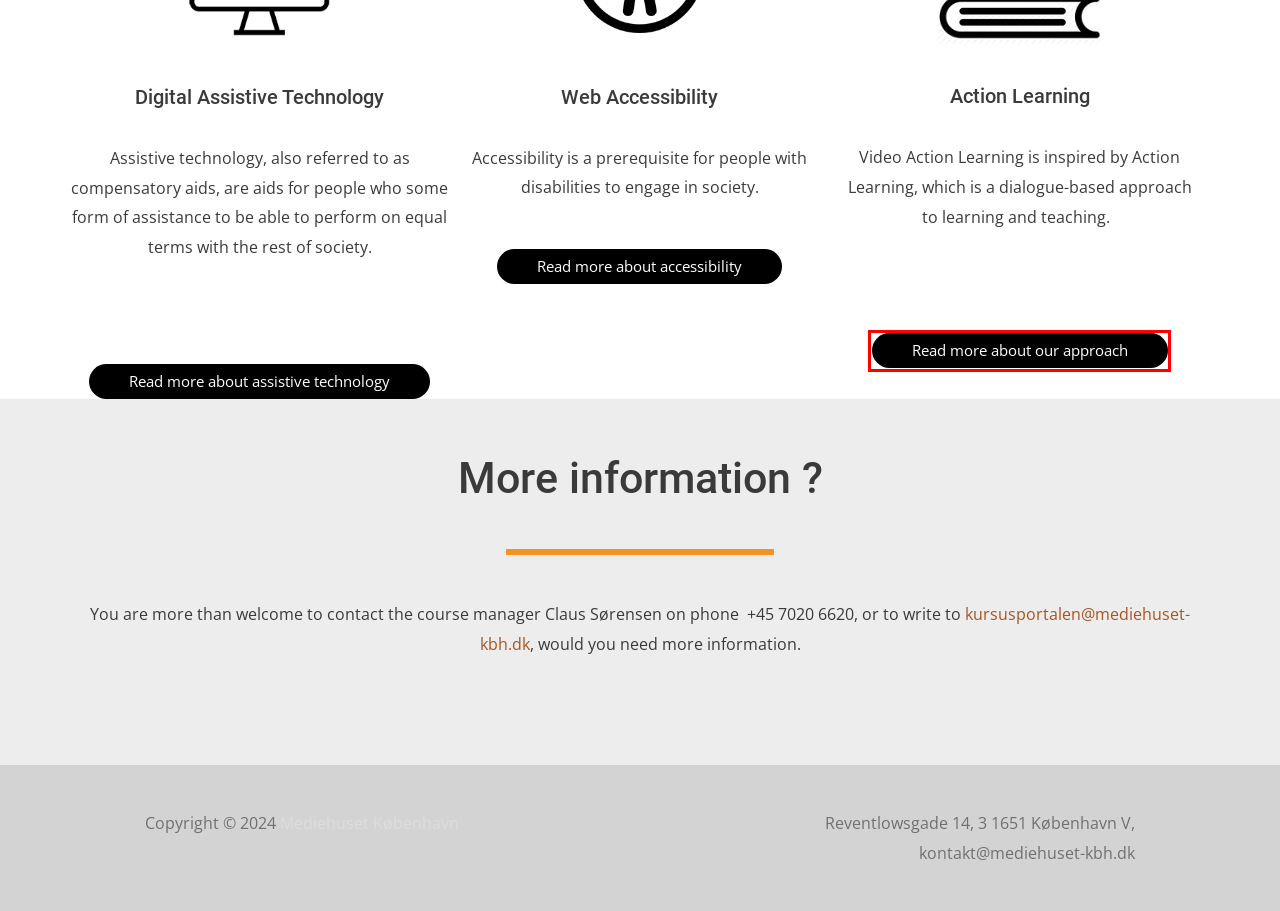Observe the provided screenshot of a webpage that has a red rectangle bounding box. Determine the webpage description that best matches the new webpage after clicking the element inside the red bounding box. Here are the candidates:
A. Digital Assistive Technology – Mediehuset København – Courses
B. Videoproduktion, livestreaming og green screen studie
C. Action Learning – Mediehuset København – Courses
D. Undervisningsforløb – Mediehuset København – Courses
E. Contact – Mediehuset København – Courses
F. Web Accessibility – Mediehuset København – Courses
G. About – Mediehuset København – Courses
H. Tilgængelighed – Mediehuset København – Courses

C